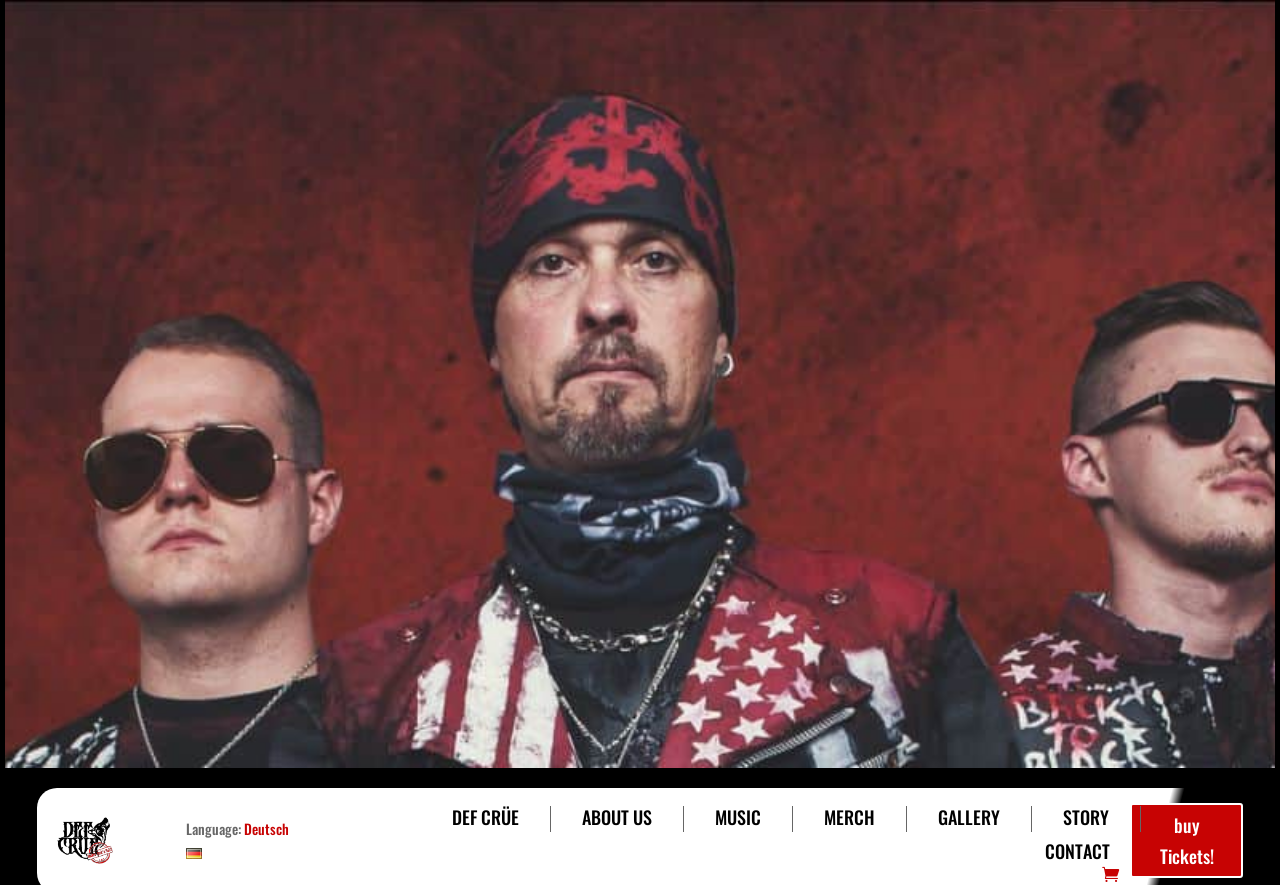What is the name of the band?
Look at the screenshot and respond with a single word or phrase.

DEF CRÜE